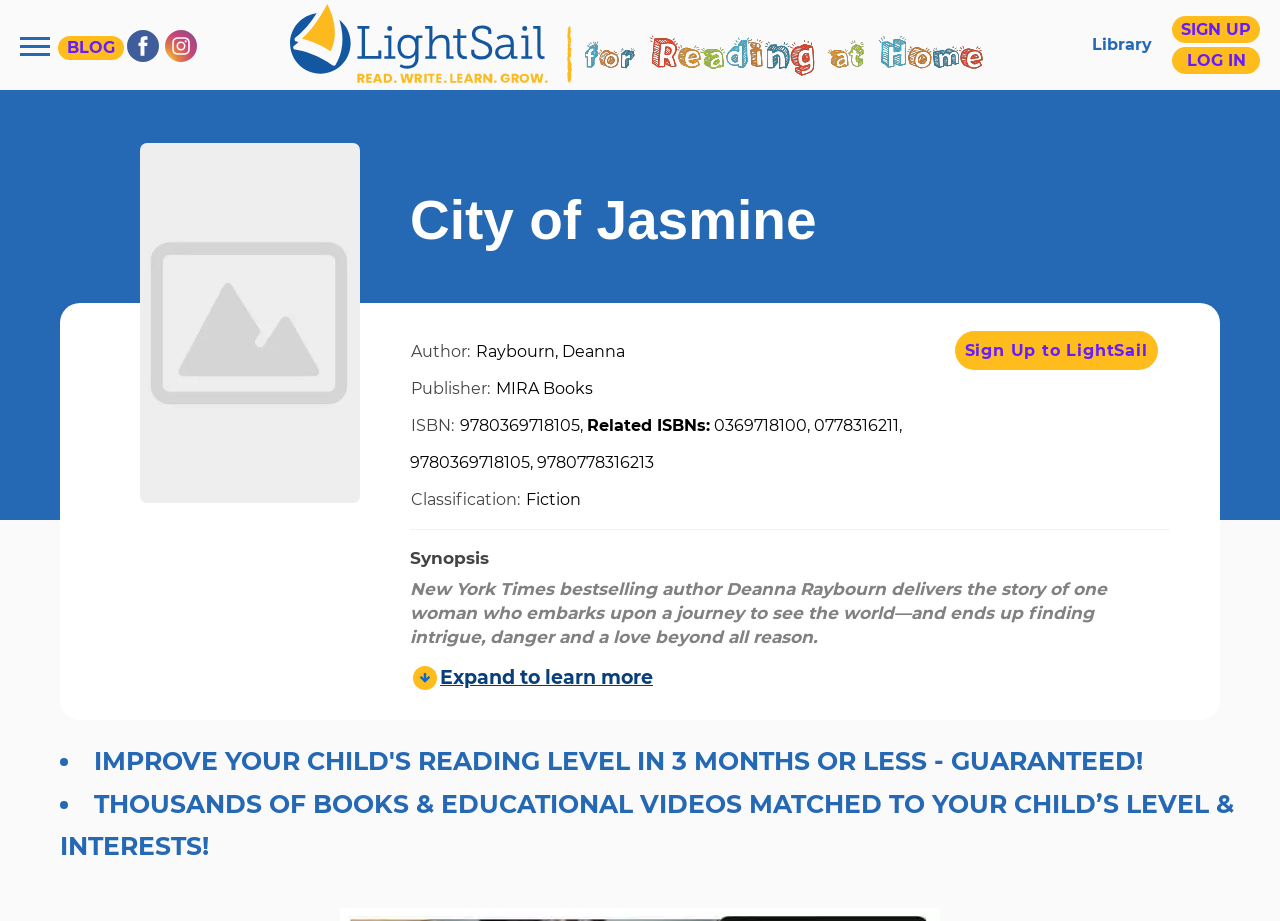Who is the author of this book?
From the image, provide a succinct answer in one word or a short phrase.

Raybourn, Deanna